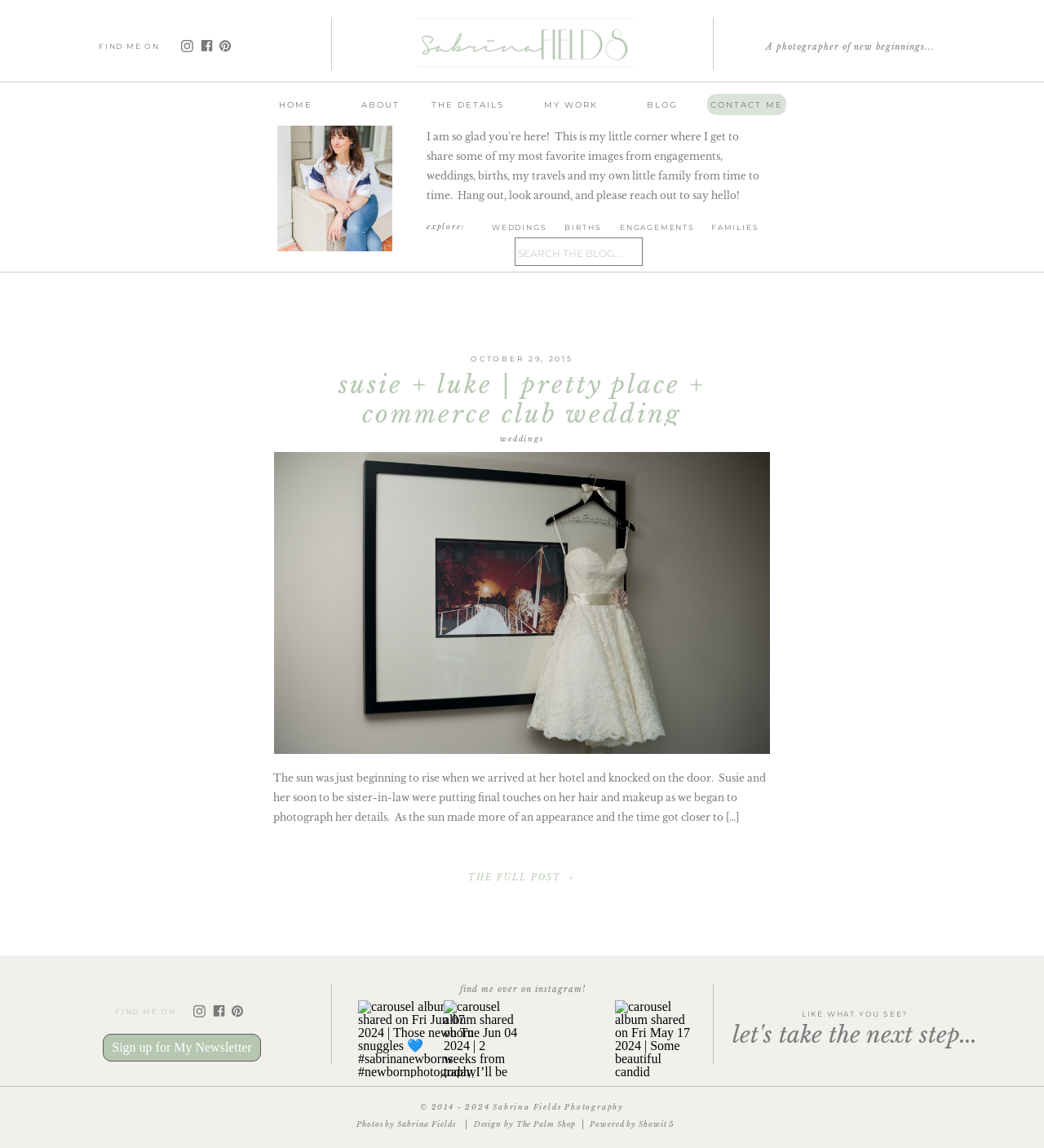Please find the bounding box coordinates for the clickable element needed to perform this instruction: "Check the latest blog post".

[0.262, 0.323, 0.739, 0.371]